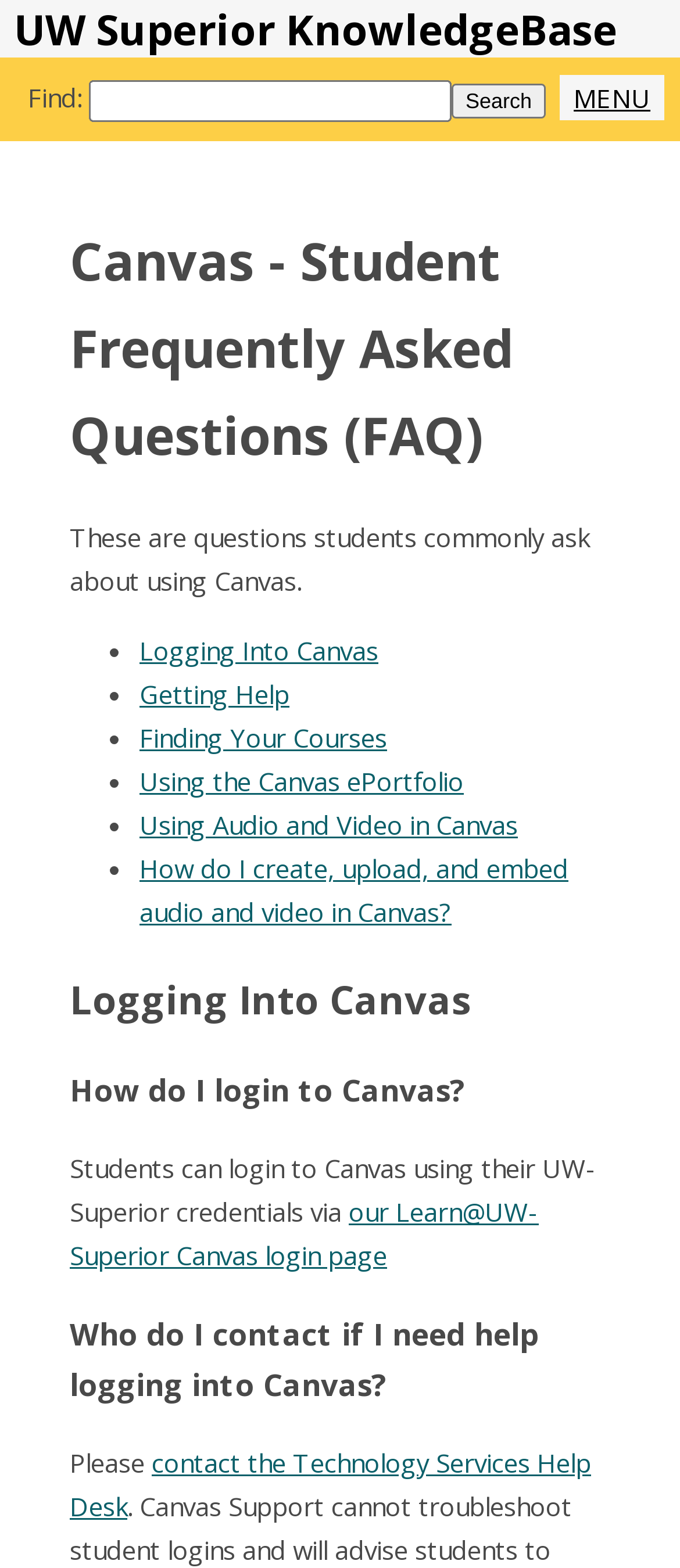Give a one-word or short phrase answer to the question: 
What is the topic of the first FAQ listed on the webpage?

Logging Into Canvas